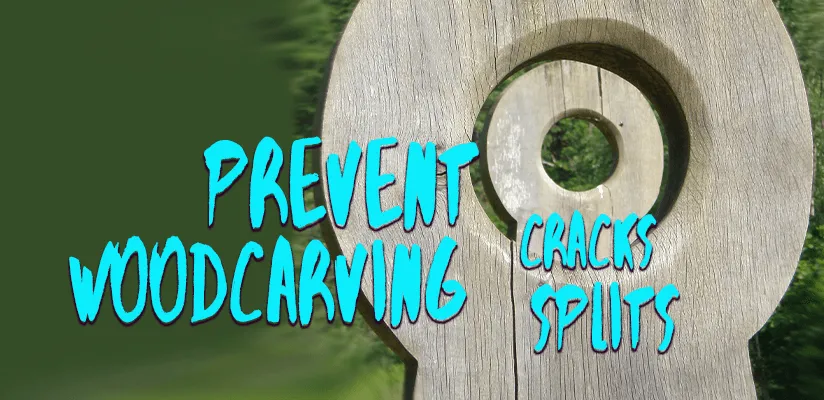Examine the image carefully and respond to the question with a detailed answer: 
What is the purpose of the image?

The image is meant to be informative, as it highlights common issues like cracking and splitting in wood carvings and provides advice on how to prevent them, making it an eye-catching element related to the article 'How To Keep Wood Carving From Splitting'.